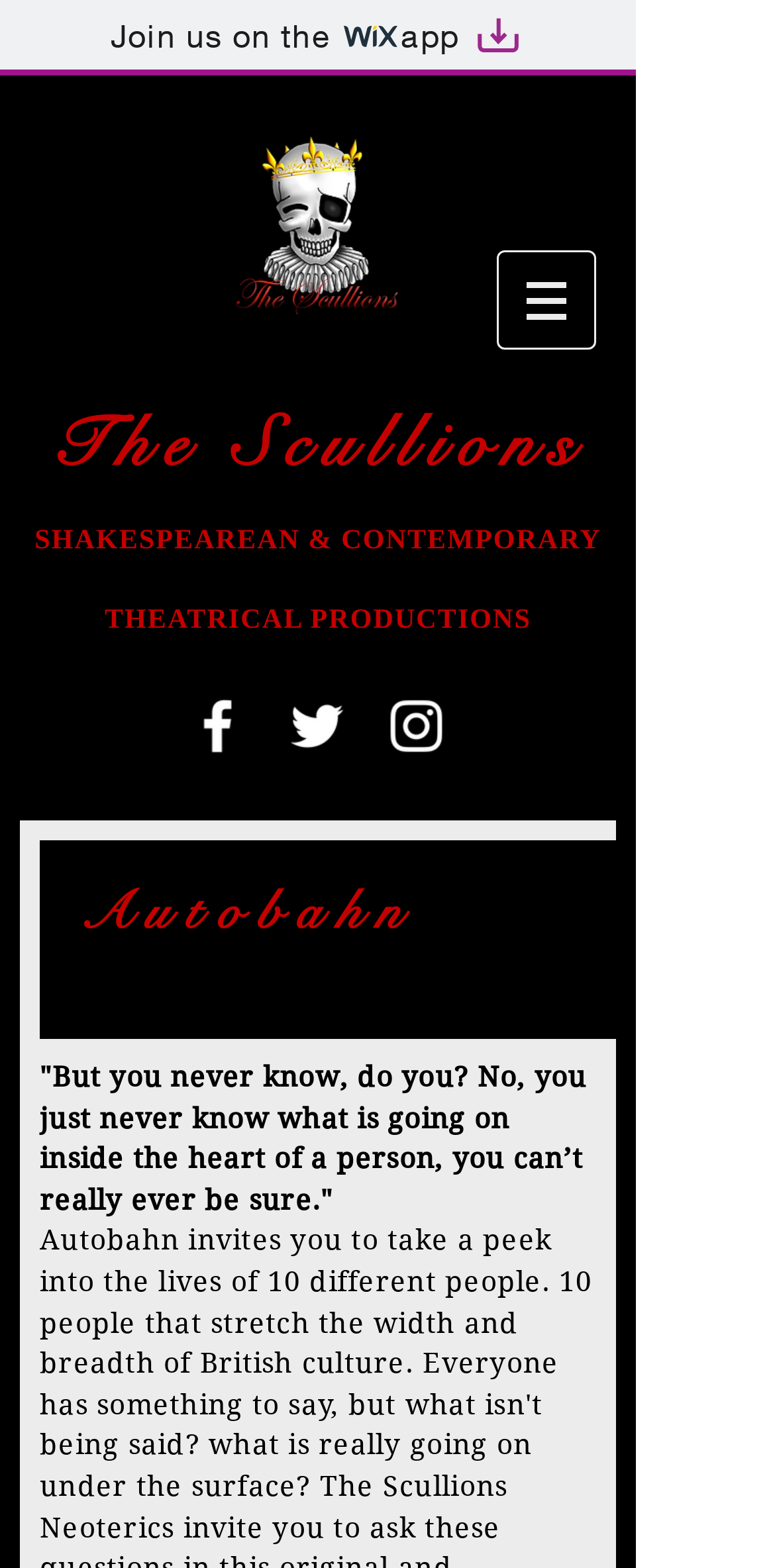Provide a one-word or short-phrase response to the question:
What is the name of the theatrical production company?

The Scullions